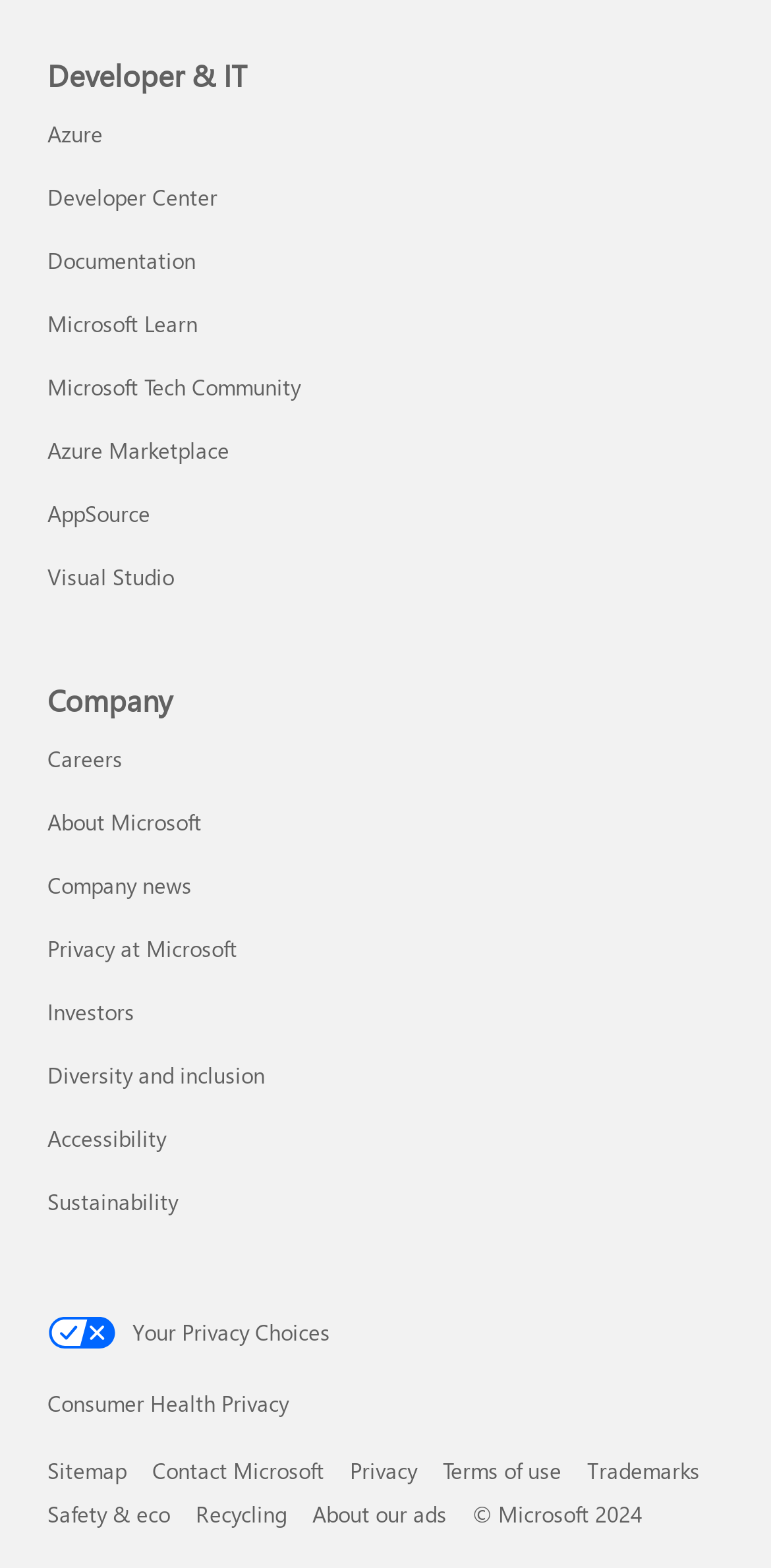Indicate the bounding box coordinates of the element that must be clicked to execute the instruction: "Explore Microsoft company news". The coordinates should be given as four float numbers between 0 and 1, i.e., [left, top, right, bottom].

[0.062, 0.554, 0.249, 0.573]